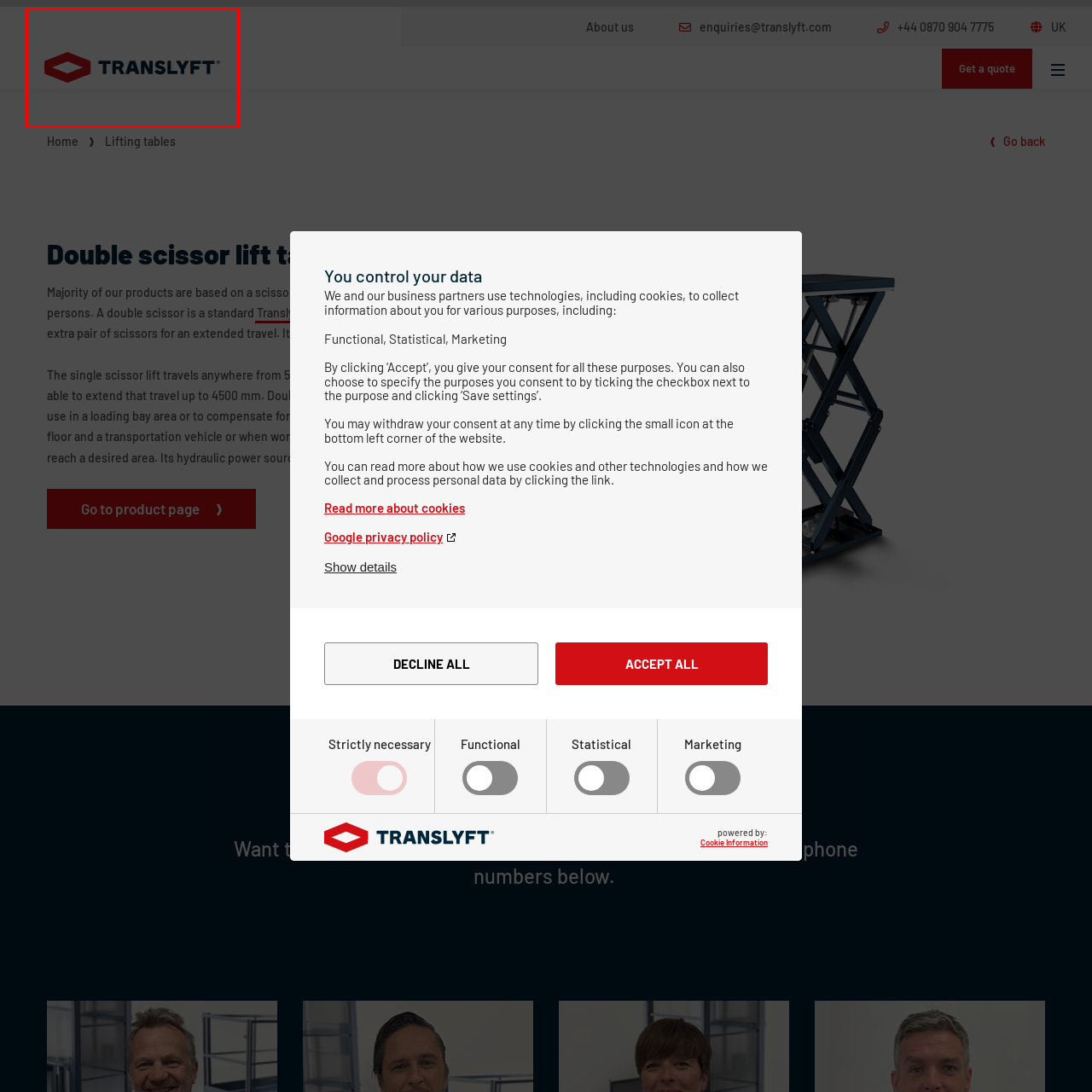What type of equipment does TRANSLYFT focus on?
Check the image inside the red boundary and answer the question using a single word or brief phrase.

Lifting equipment